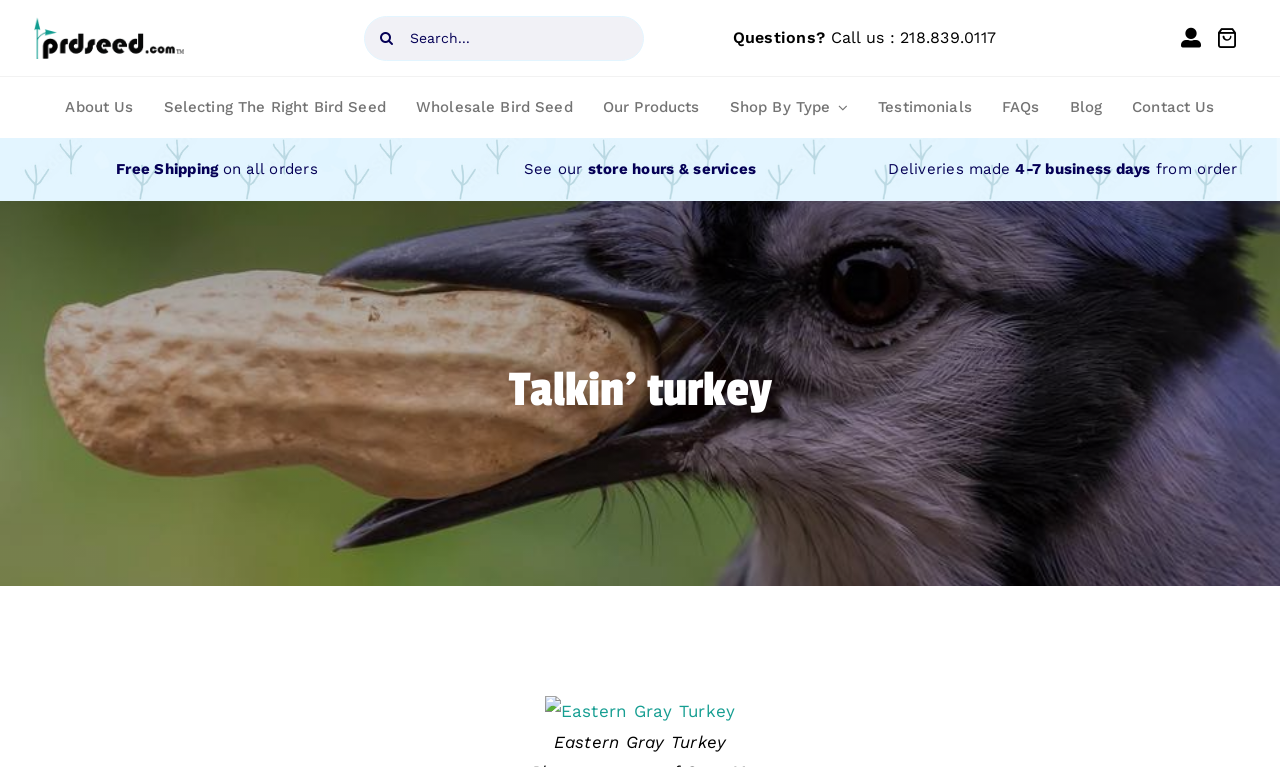Determine the bounding box coordinates of the clickable region to follow the instruction: "Call the customer service".

[0.645, 0.036, 0.778, 0.061]